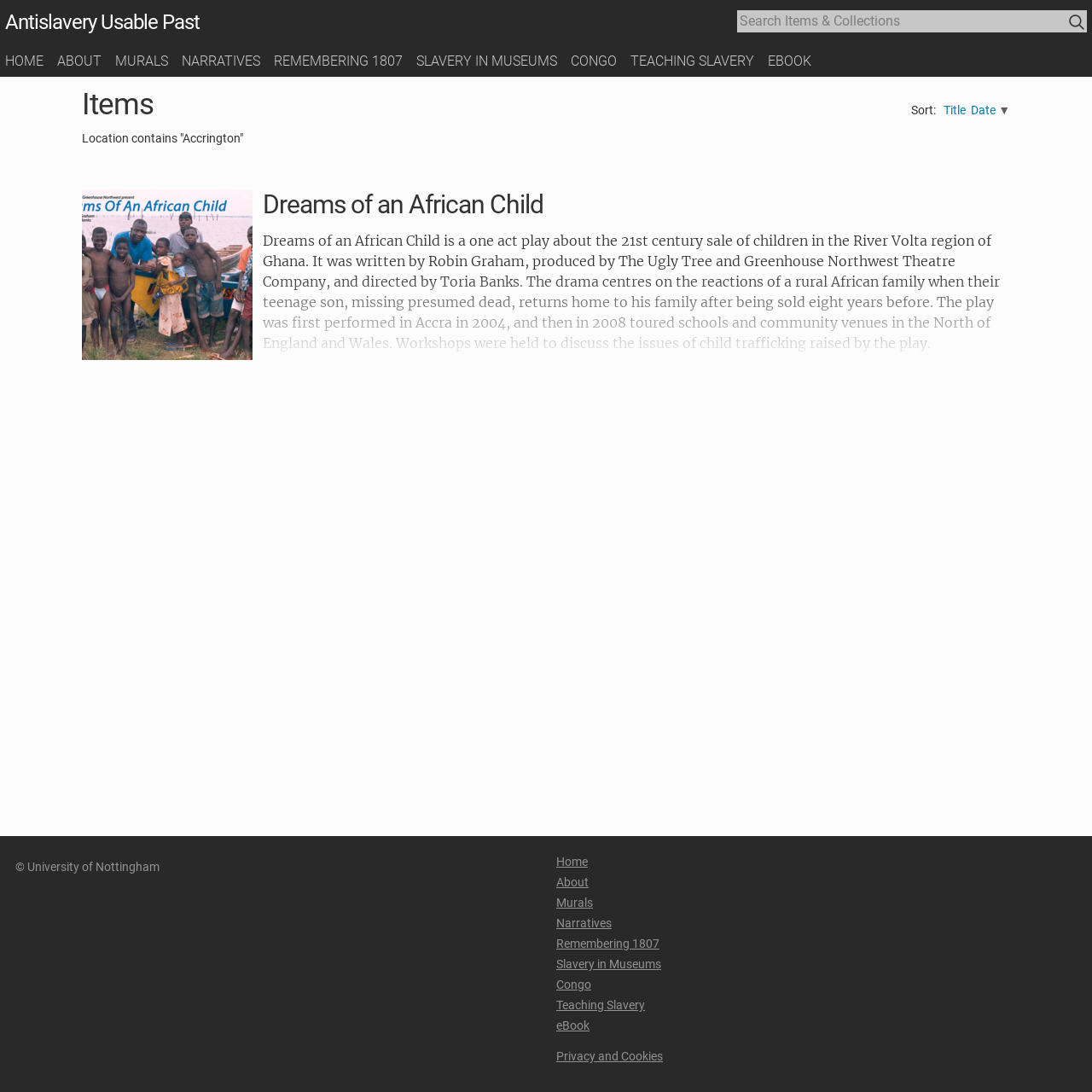Specify the bounding box coordinates of the area that needs to be clicked to achieve the following instruction: "View the details of 'Dreams of an African Child'".

[0.075, 0.173, 0.925, 0.33]